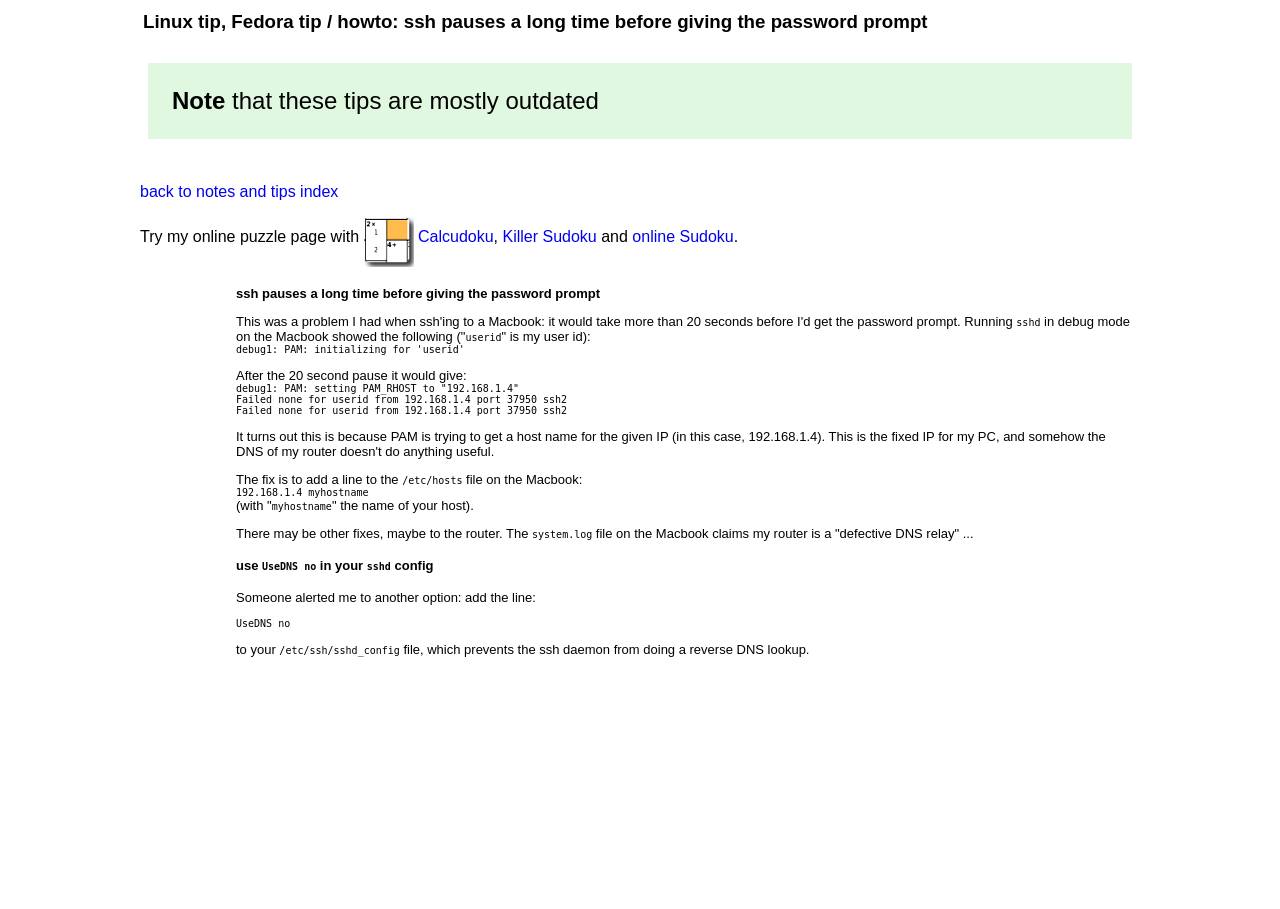Identify the bounding box of the UI element described as follows: "Calcudoku". Provide the coordinates as four float numbers in the range of 0 to 1 [left, top, right, bottom].

[0.327, 0.251, 0.386, 0.269]